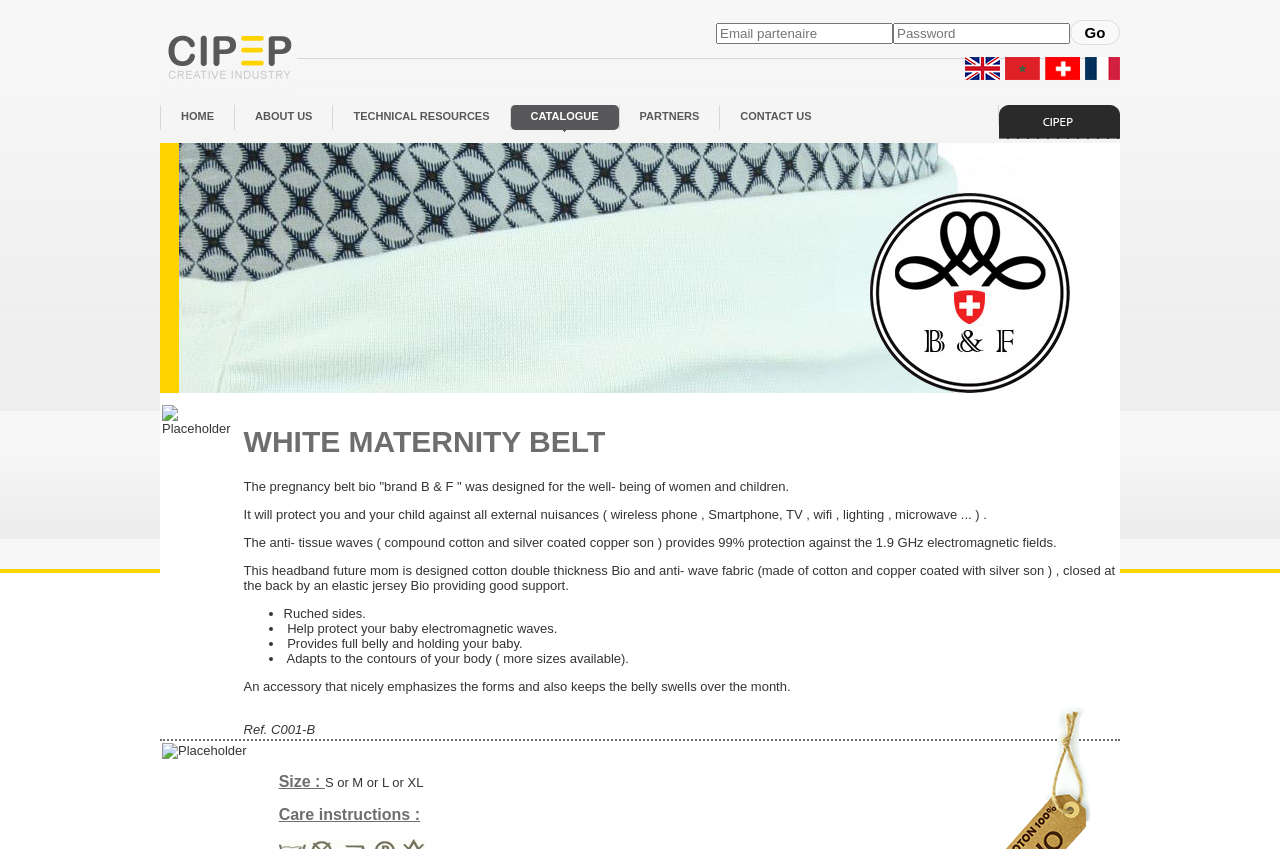Please mark the bounding box coordinates of the area that should be clicked to carry out the instruction: "contact us".

[0.562, 0.124, 0.65, 0.153]